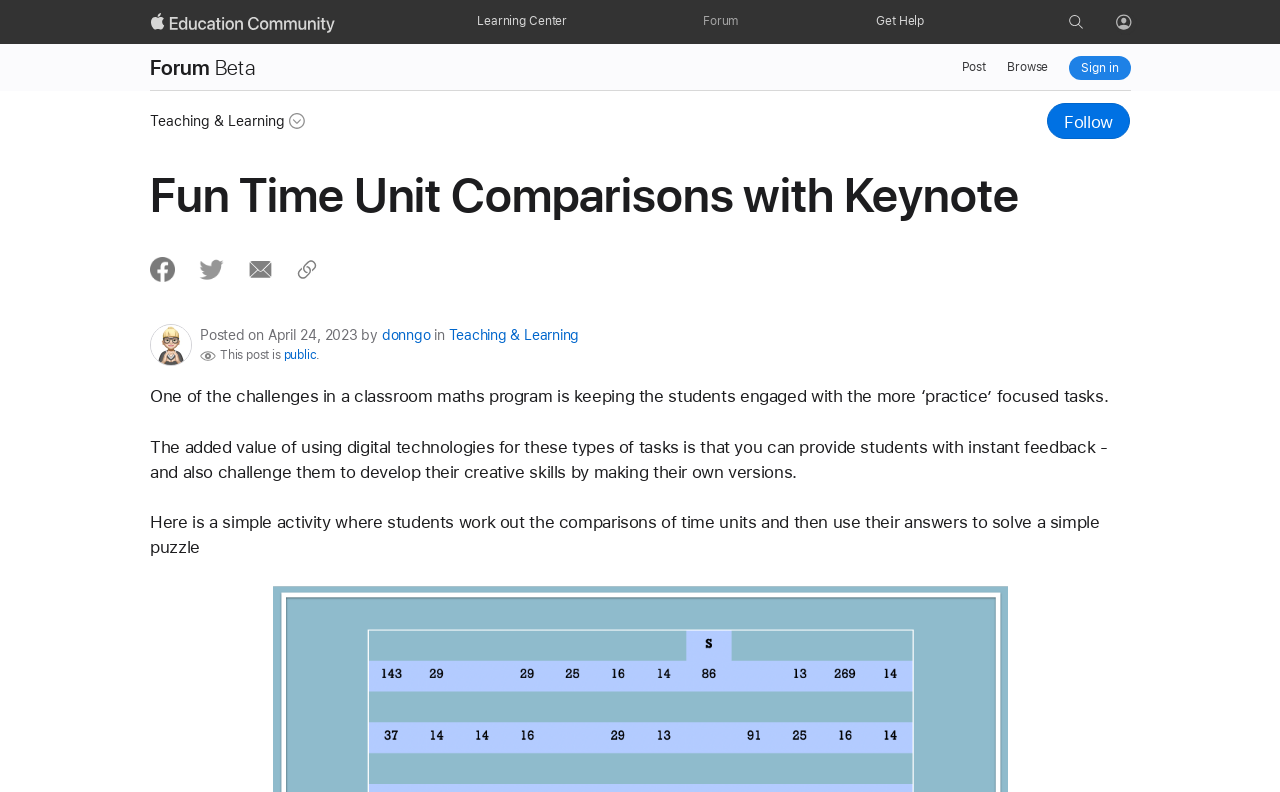Pinpoint the bounding box coordinates of the clickable element needed to complete the instruction: "Search for something". The coordinates should be provided as four float numbers between 0 and 1: [left, top, right, bottom].

None